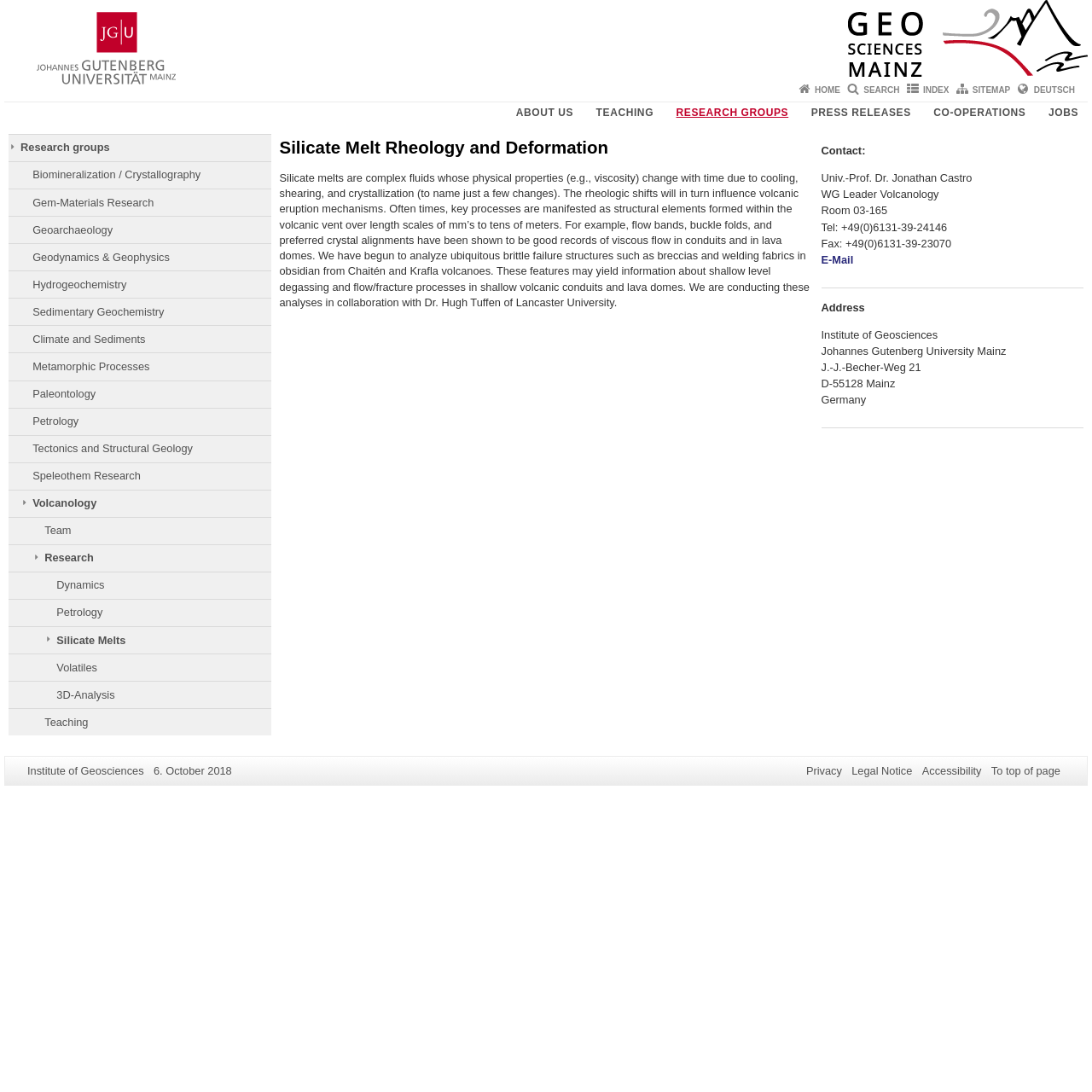Identify the bounding box coordinates of the specific part of the webpage to click to complete this instruction: "Visit the 'Research groups' page".

[0.008, 0.123, 0.248, 0.148]